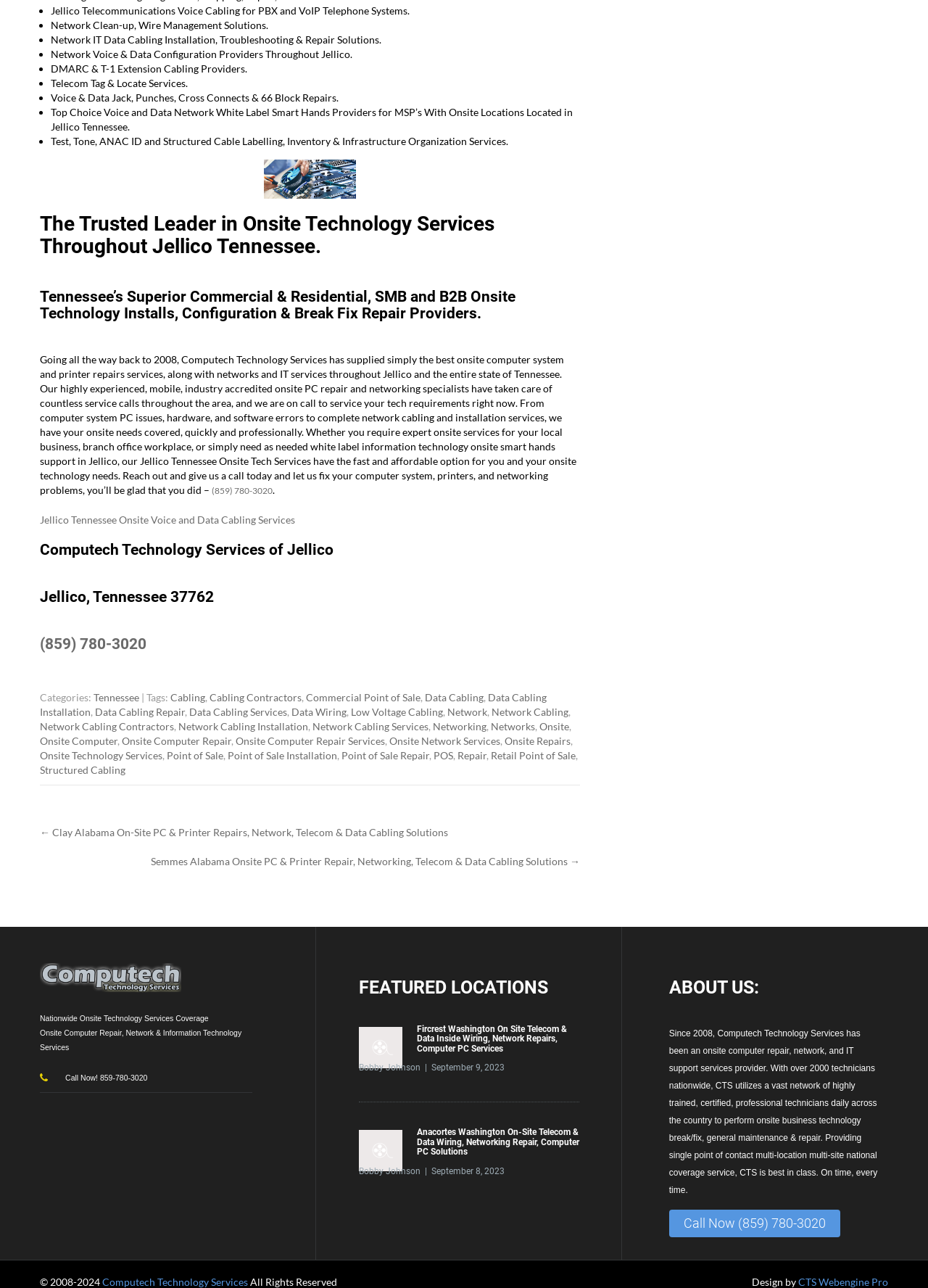Please find the bounding box coordinates of the section that needs to be clicked to achieve this instruction: "Visit the homepage of Computech Technology Services of Jellico".

[0.043, 0.42, 0.625, 0.446]